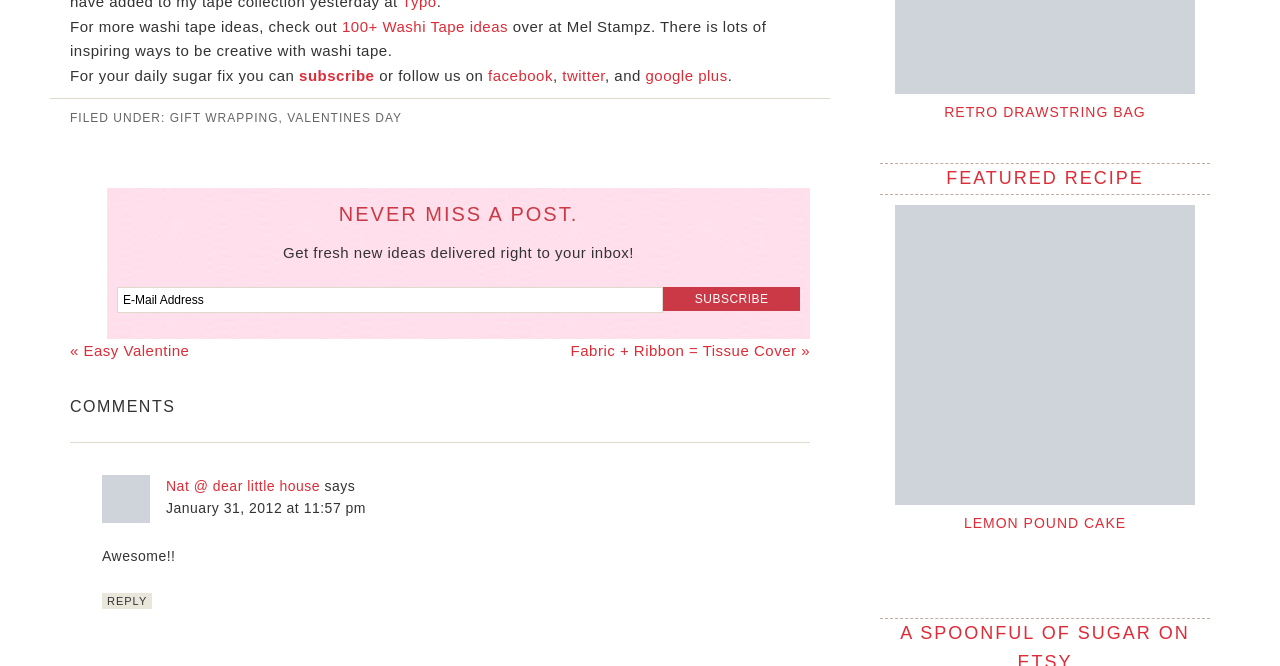Please find and report the bounding box coordinates of the element to click in order to perform the following action: "View the RETRO DRAWSTRING BAG post". The coordinates should be expressed as four float numbers between 0 and 1, in the format [left, top, right, bottom].

[0.738, 0.157, 0.895, 0.181]